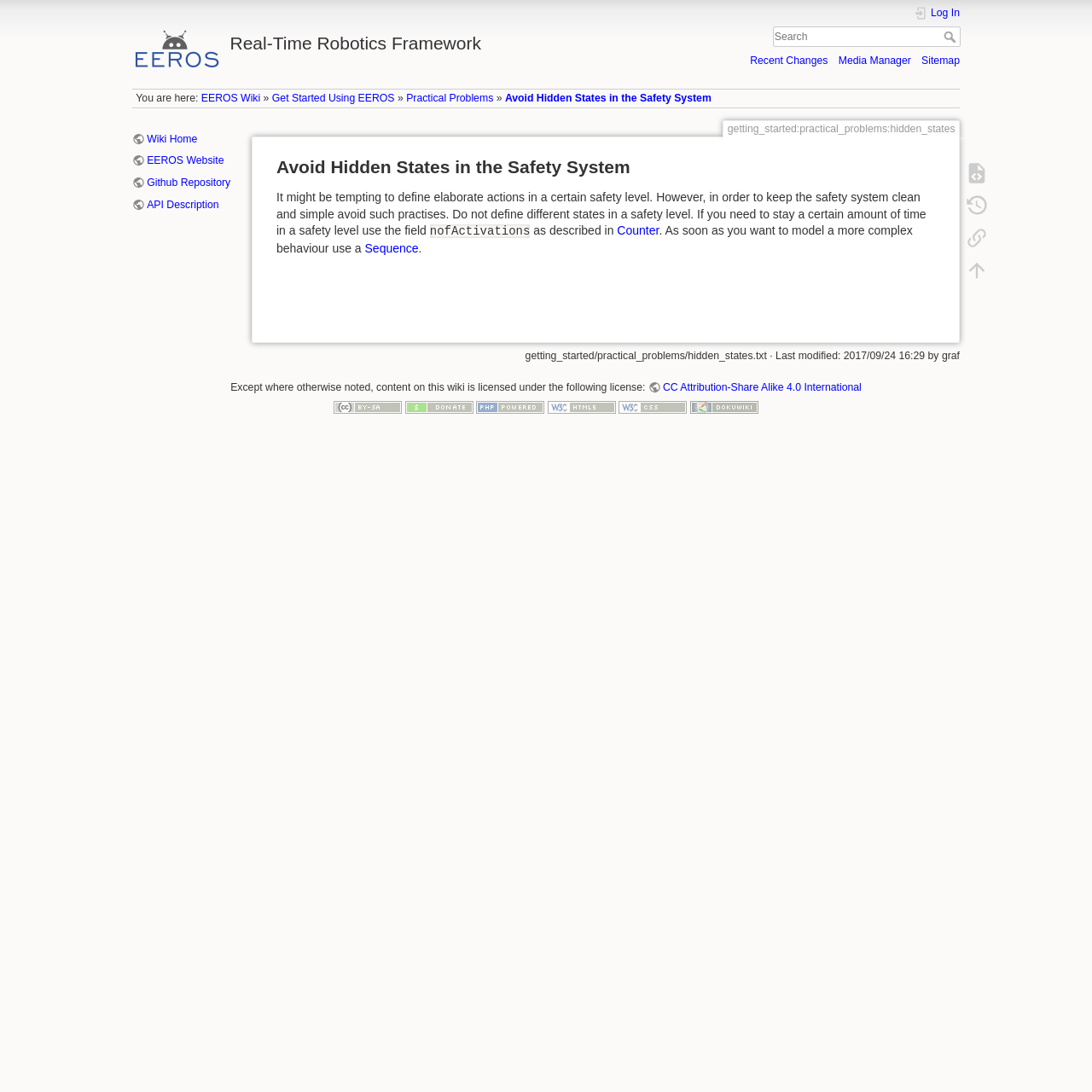Give a detailed account of the webpage's layout and content.

This webpage is about "Avoid Hidden States in the Safety System" in the context of Real-Time Robotics Framework. At the top, there is a heading with the title "Real-Time Robotics Framework" and a link to it. On the top right, there is a login link and an image next to it. Below the heading, there is a search bar with a textbox and a search button.

On the top navigation menu, there are links to "Recent Changes", "Media Manager", and "Sitemap". Below the search bar, there is a breadcrumb navigation menu with links to "EEROS Wiki", "Get Started Using EEROS", "Practical Problems", and the current page "Avoid Hidden States in the Safety System".

On the left sidebar, there are links to "Wiki Home", "EEROS Website", "Github Repository", and "API Description". The main content area has a heading "Avoid Hidden States in the Safety System" and a paragraph of text that advises against defining elaborate actions in a certain safety level and suggests using a sequence instead. There are also links to "Counter" and "Sequence" within the text.

At the bottom of the main content area, there is a link to show the page source, old revisions, backlinks, and a back to top link. Each of these links has an associated image. Below the main content area, there is a content information section that displays the license information for the wiki content, including a link to the CC Attribution-Share Alike 4.0 International license. There are also links to "Donate", "Powered by PHP", "Valid HTML5", "Valid CSS", and "Driven by DokuWiki", each with an associated image.